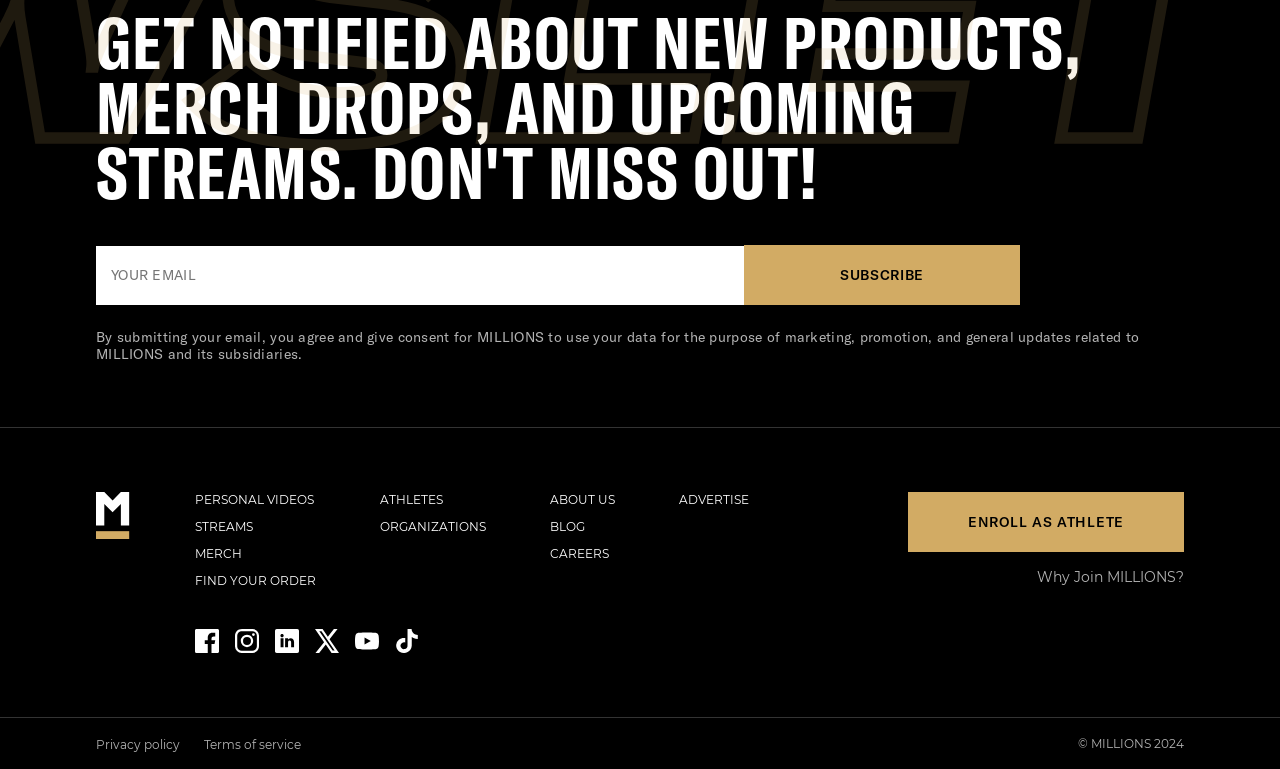Could you determine the bounding box coordinates of the clickable element to complete the instruction: "Subscribe to newsletter"? Provide the coordinates as four float numbers between 0 and 1, i.e., [left, top, right, bottom].

[0.581, 0.319, 0.797, 0.397]